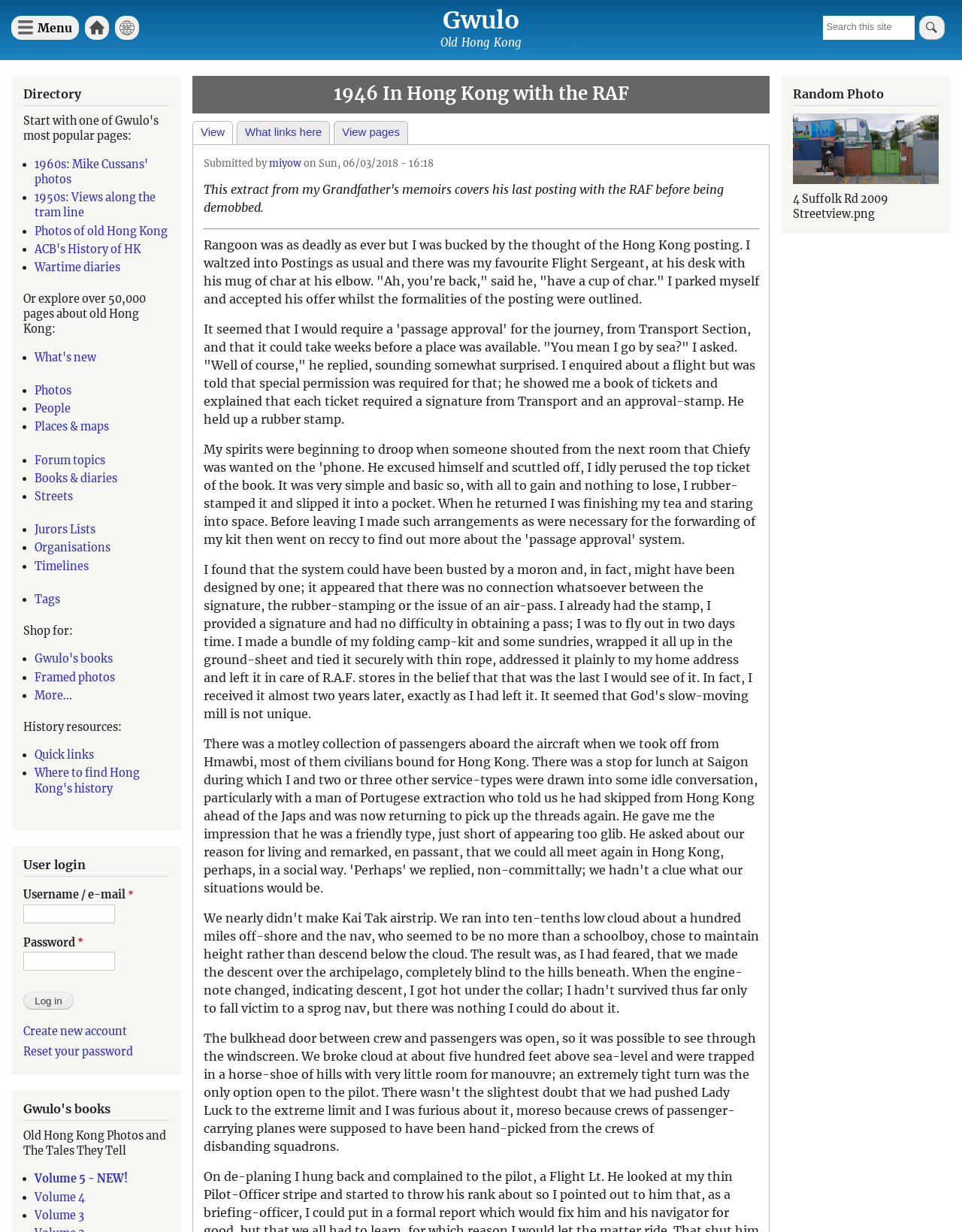Based on the provided description, "ACB's History of HK", find the bounding box of the corresponding UI element in the screenshot.

[0.036, 0.197, 0.146, 0.208]